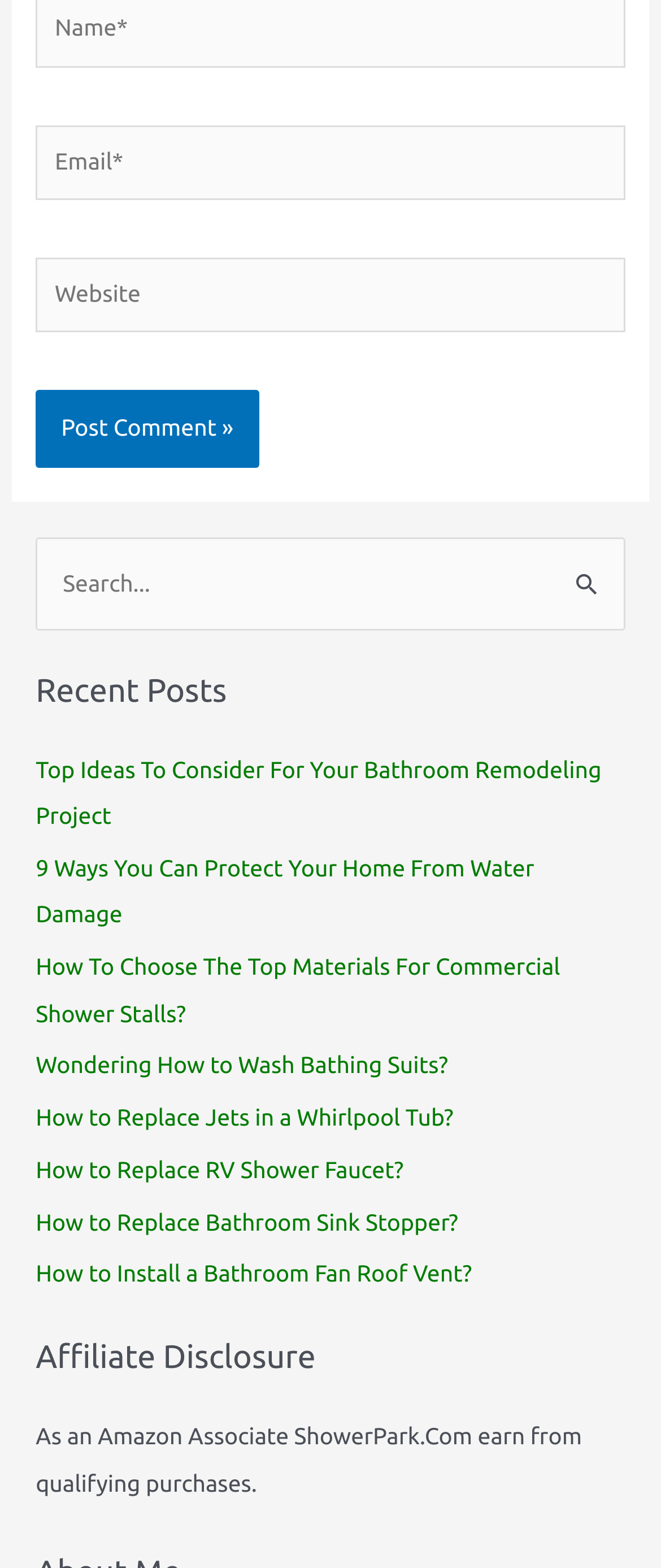Provide the bounding box coordinates of the HTML element this sentence describes: "parent_node: Search for: name="s" placeholder="Search..."". The bounding box coordinates consist of four float numbers between 0 and 1, i.e., [left, top, right, bottom].

[0.054, 0.342, 0.946, 0.403]